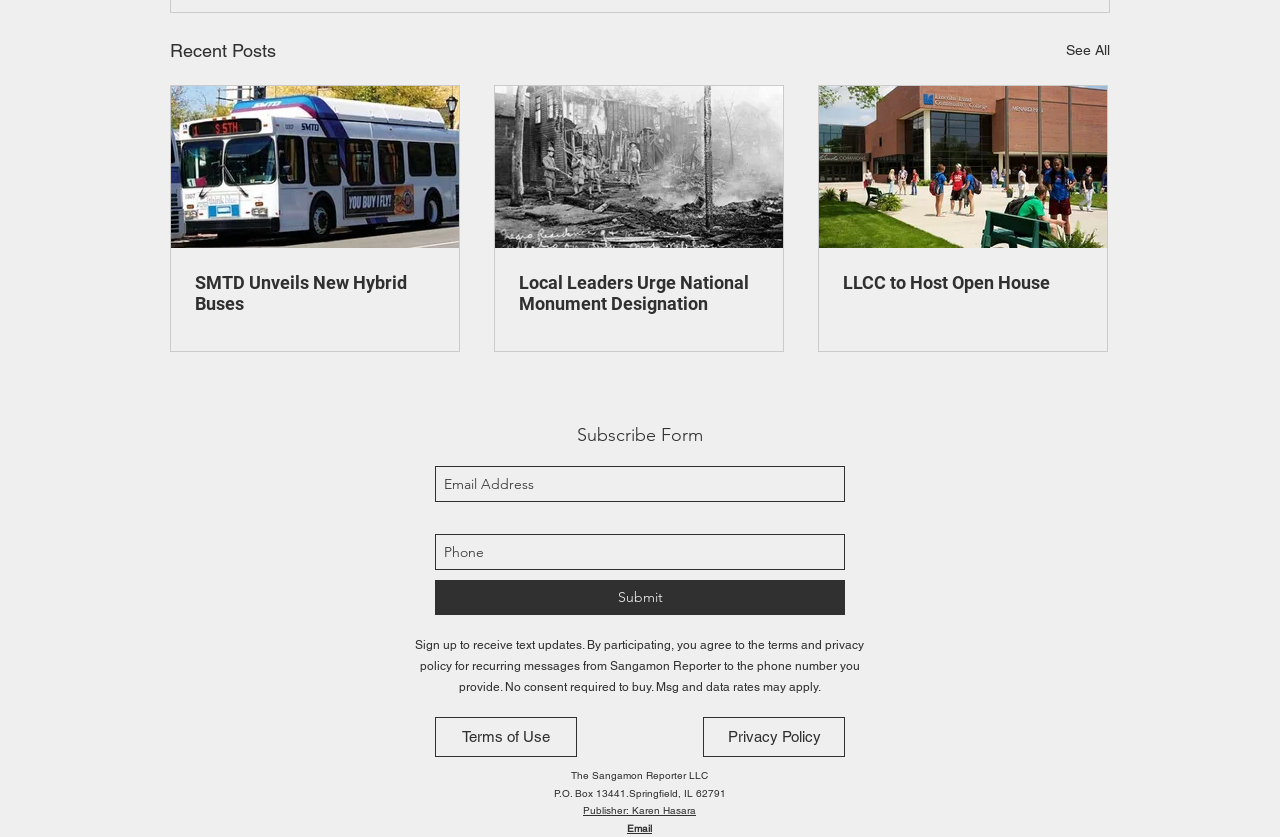Identify the bounding box for the element characterized by the following description: "Submit".

[0.34, 0.693, 0.66, 0.735]